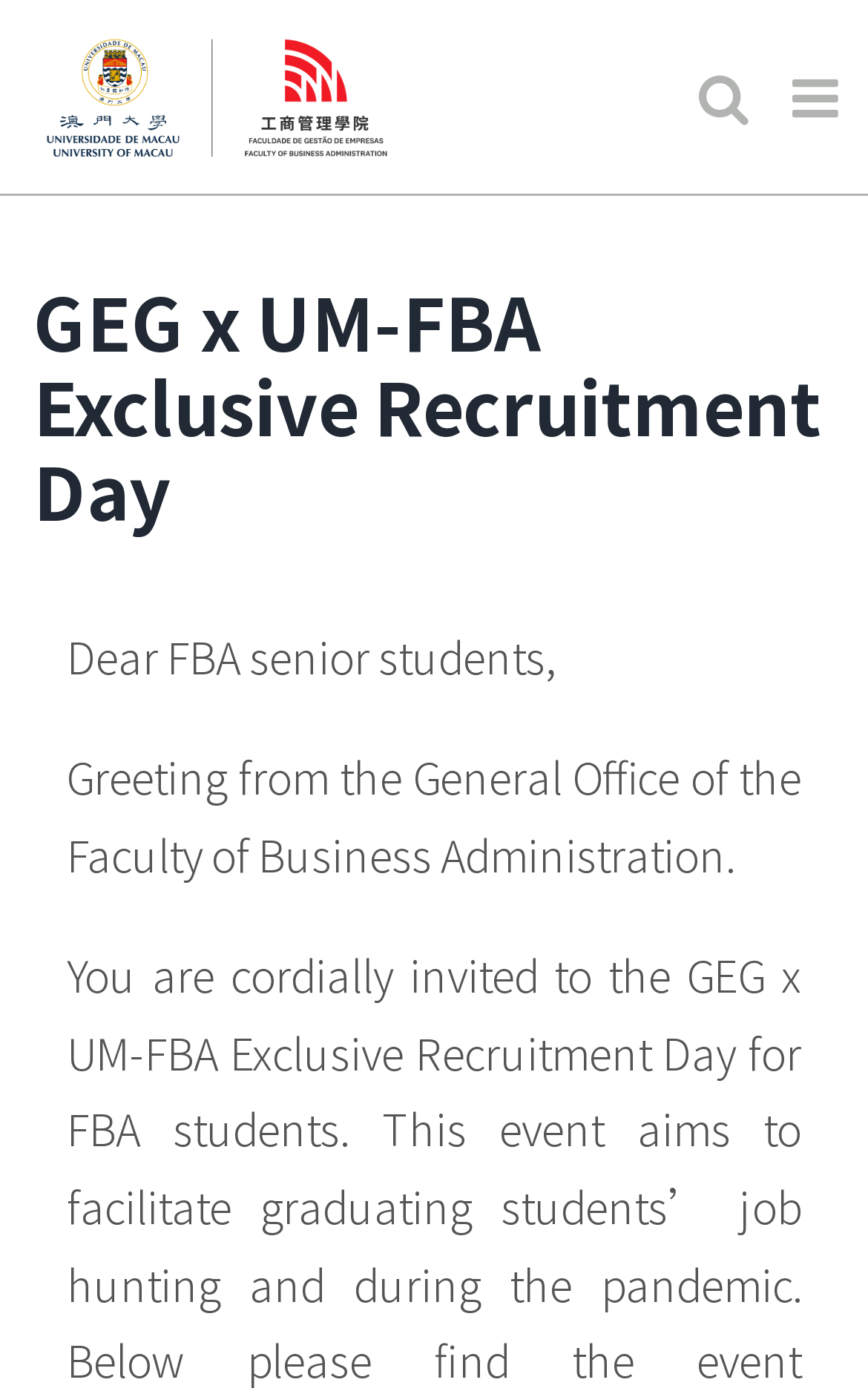Provide a comprehensive description of the webpage.

The webpage appears to be an event page for the "GEG x UM-FBA Exclusive Recruitment Day" organized by the Faculty of Business Administration. At the top left corner, there is a link with no text, followed by the "工商管理學院 | 澳門大學" logo, which is an image. The logo is positioned above a heading that displays the title of the event.

Below the logo, there are two links: "Toggle mobile menu" and "Toggle mobile search", which are located at the top right corner of the page. The "Toggle mobile menu" link is not expanded, and it controls the "mobile-menu-main-2017-chinese-traditional-1" element.

The main content of the page starts with a heading that displays the title of the event, "GEG x UM-FBA Exclusive Recruitment Day". Below the heading, there are two paragraphs of text. The first paragraph reads, "Dear FBA senior students," and the second paragraph reads, "Greeting from the General Office of the Faculty of Business Administration." These paragraphs are positioned in the middle of the page, with the first paragraph above the second one.